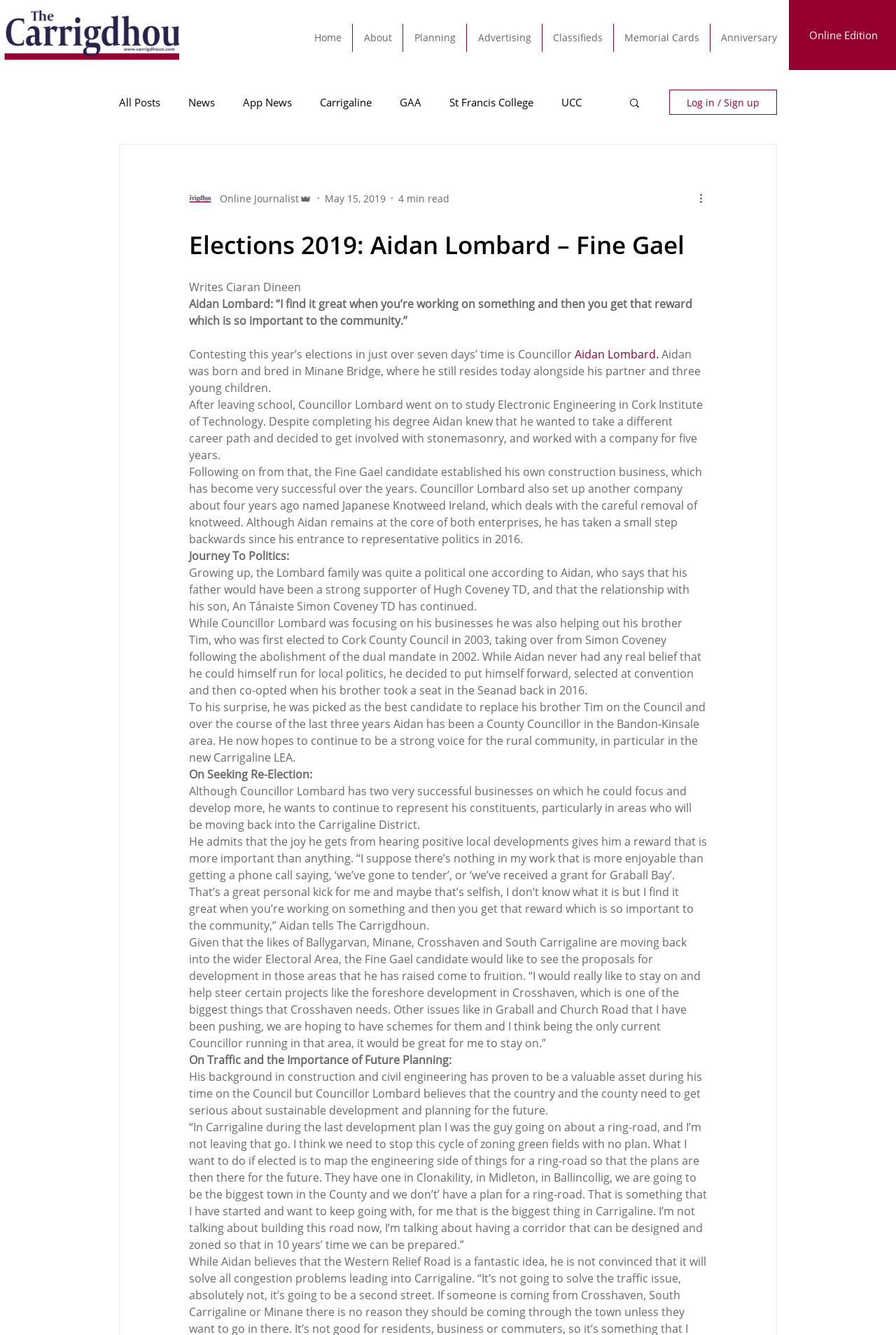Give a one-word or phrase response to the following question: What is the name of the company Aidan Lombard established four years ago?

Japanese Knotweed Ireland